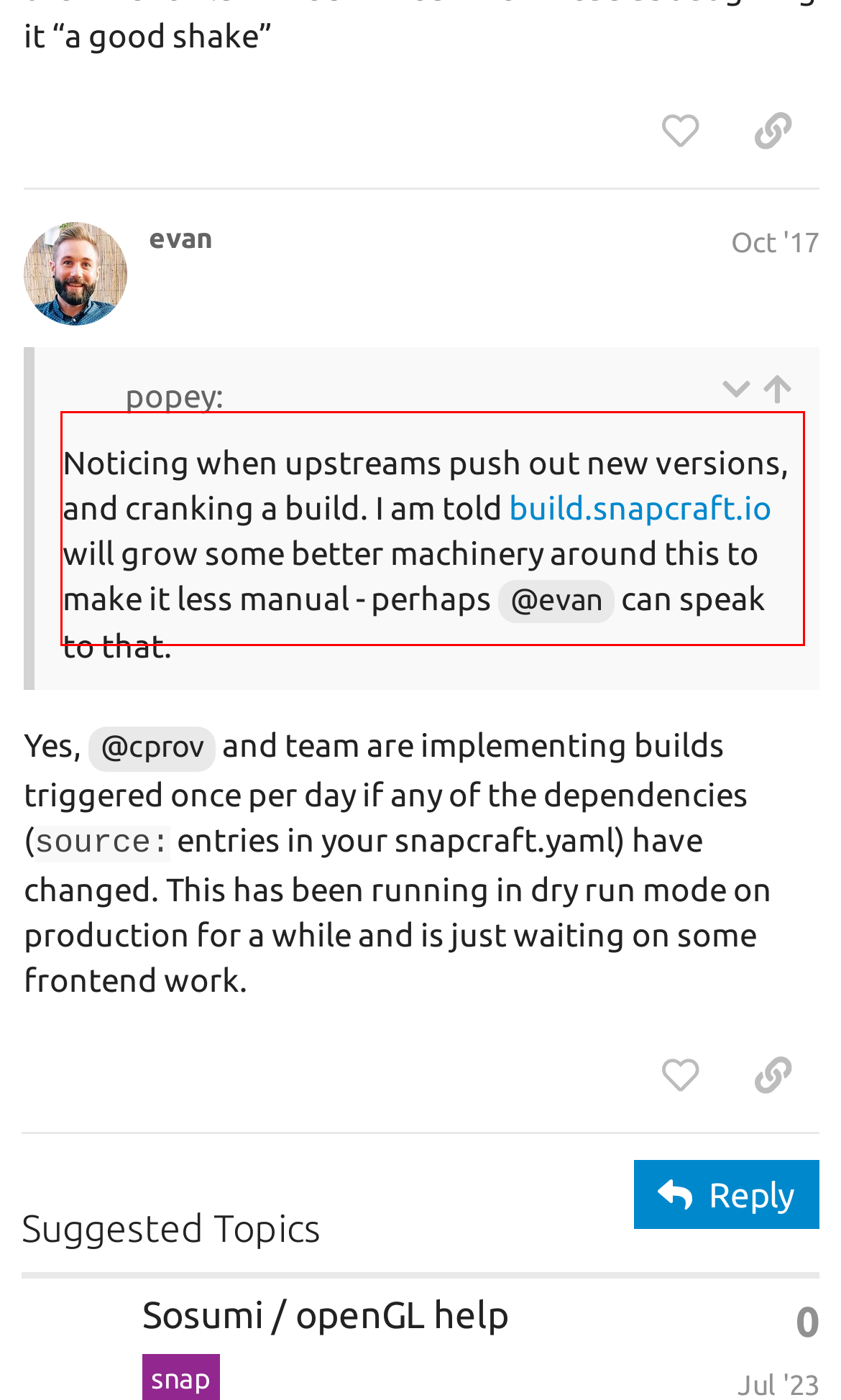Inspect the webpage screenshot that has a red bounding box and use OCR technology to read and display the text inside the red bounding box.

Noticing when upstreams push out new versions, and cranking a build. I am told build.snapcraft.io will grow some better machinery around this to make it less manual - perhaps @evan can speak to that.